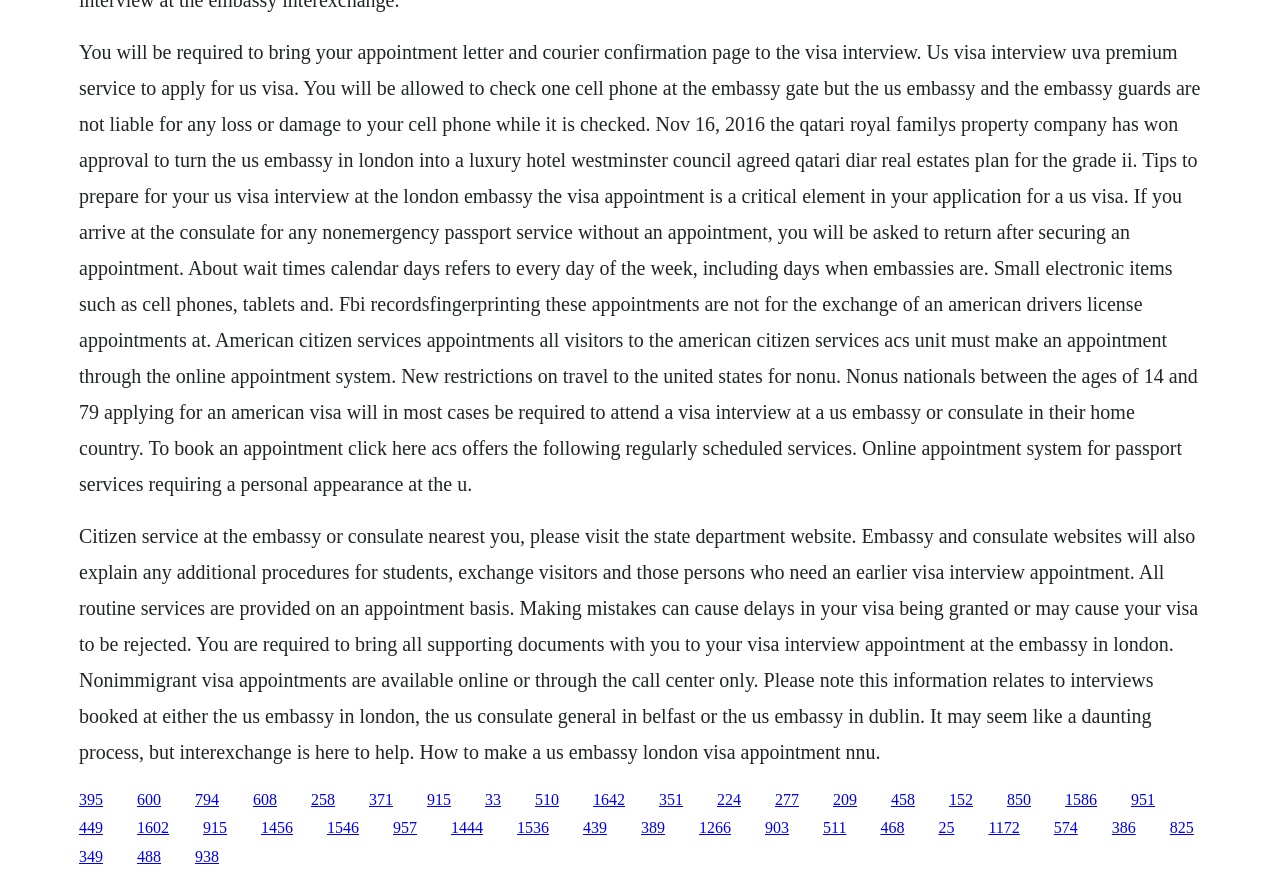Please identify the bounding box coordinates of the element's region that I should click in order to complete the following instruction: "Click the link to book an appointment". The bounding box coordinates consist of four float numbers between 0 and 1, i.e., [left, top, right, bottom].

[0.107, 0.898, 0.126, 0.918]